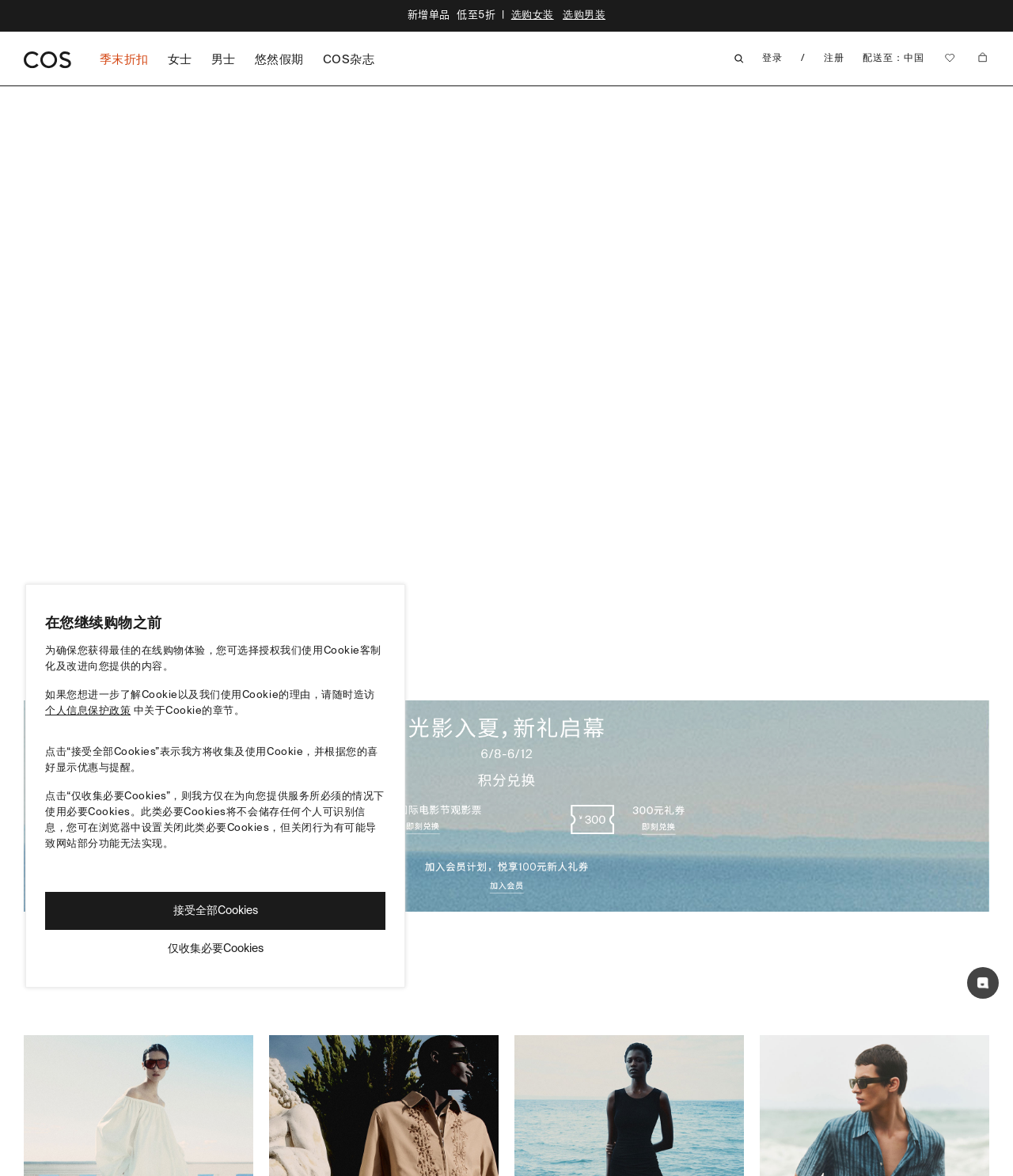Determine the bounding box coordinates of the clickable region to execute the instruction: "Explore women's shirts". The coordinates should be four float numbers between 0 and 1, denoted as [left, top, right, bottom].

[0.023, 0.1, 0.977, 0.562]